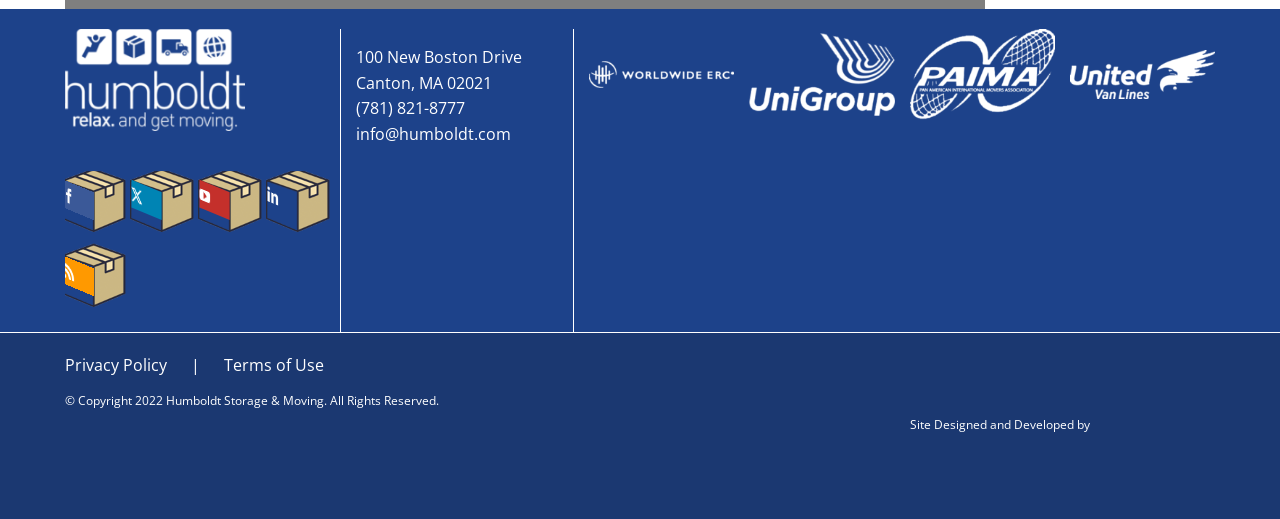What is the phone number of Humboldt Storage & Moving?
Please provide a detailed answer to the question.

I found the phone number by looking at the static text element with the phone number information.